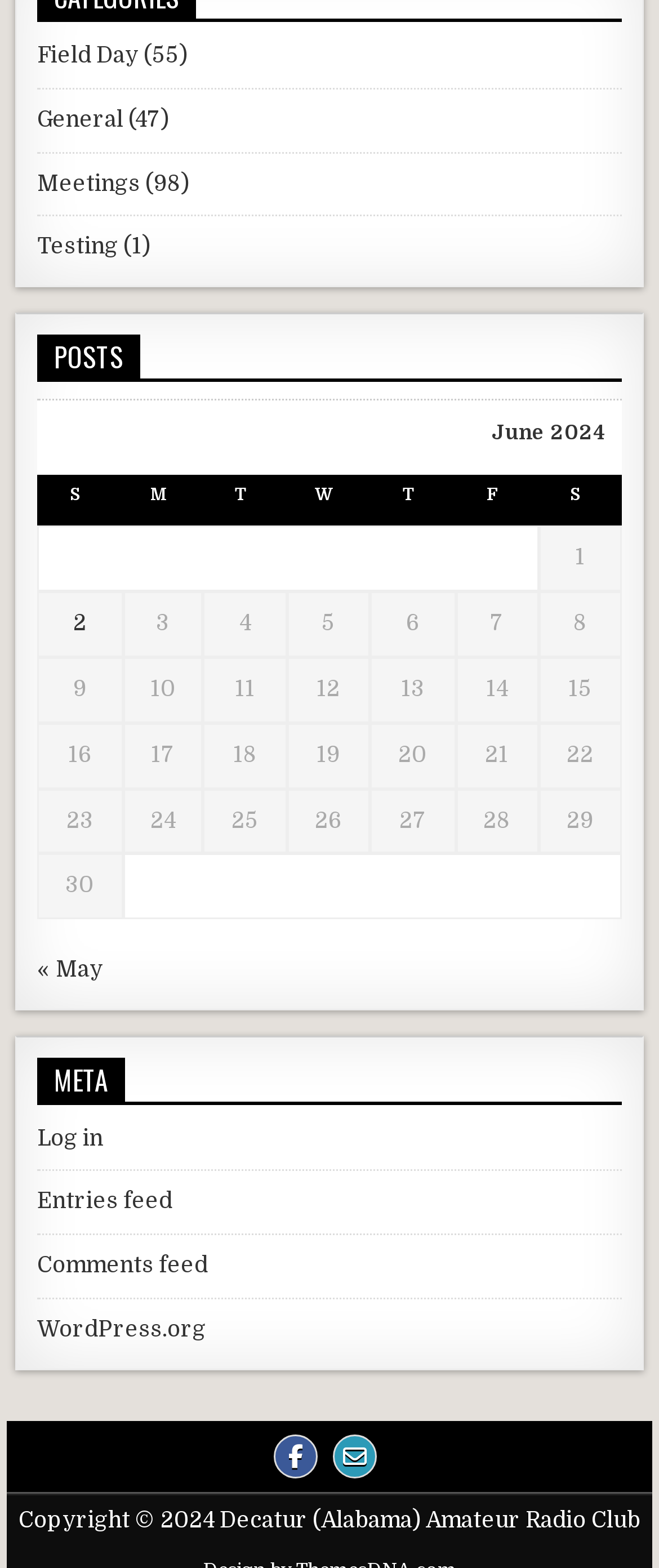Can you find the bounding box coordinates for the element to click on to achieve the instruction: "Go to previous month"?

[0.056, 0.61, 0.156, 0.626]